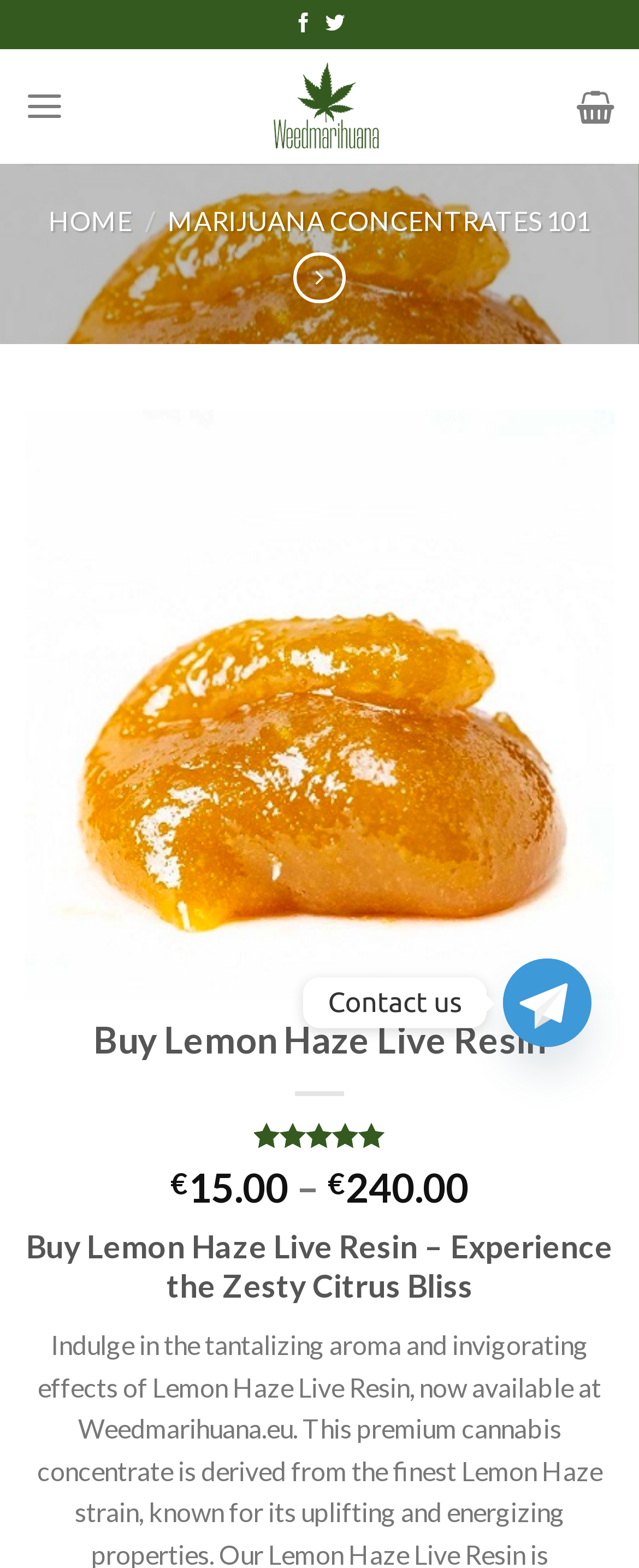Provide a brief response to the question below using a single word or phrase: 
What is the rating of the product?

5.00 out of 5